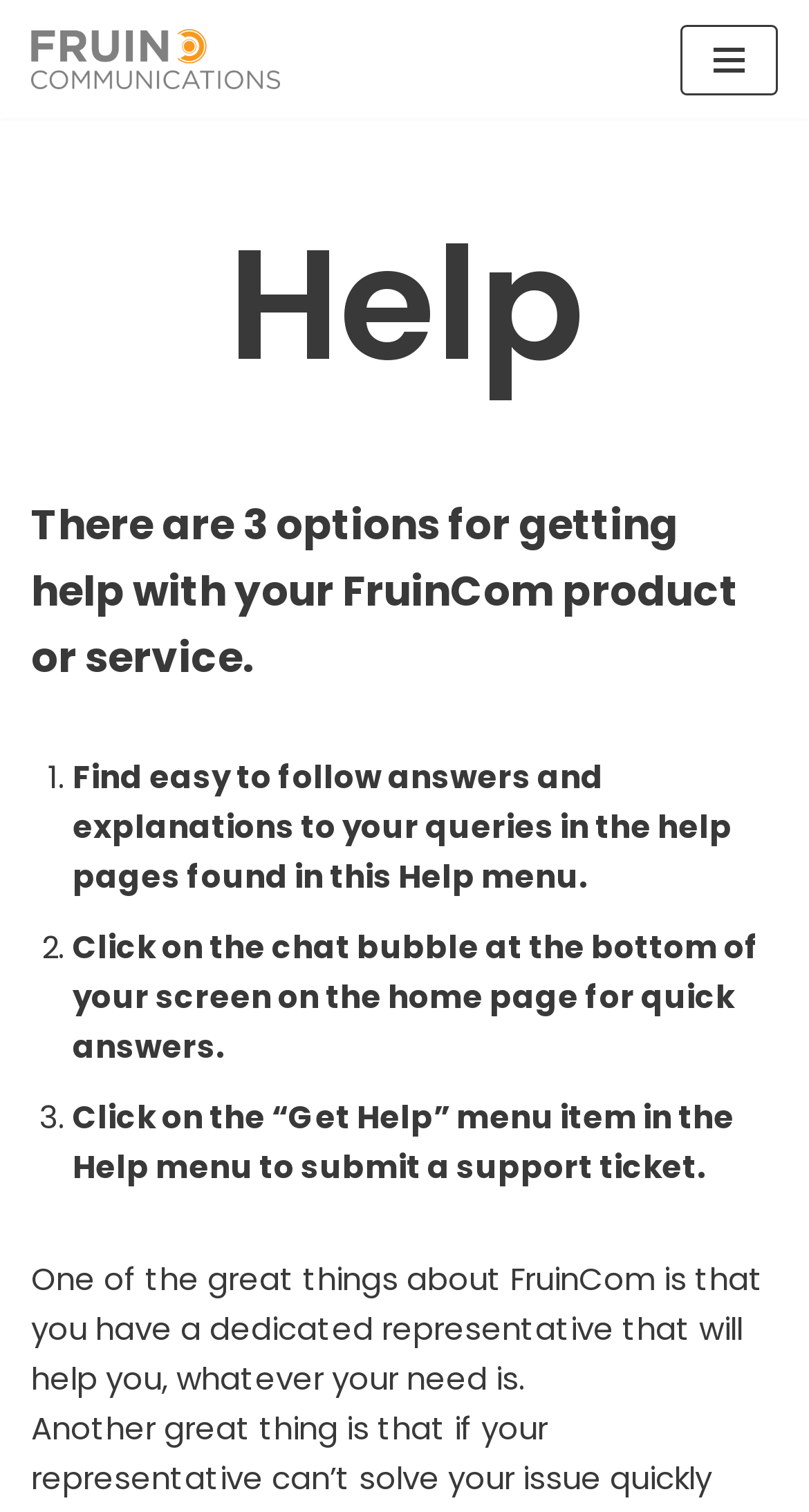Determine the bounding box for the UI element that matches this description: "Navigation Menu".

[0.841, 0.016, 0.962, 0.063]